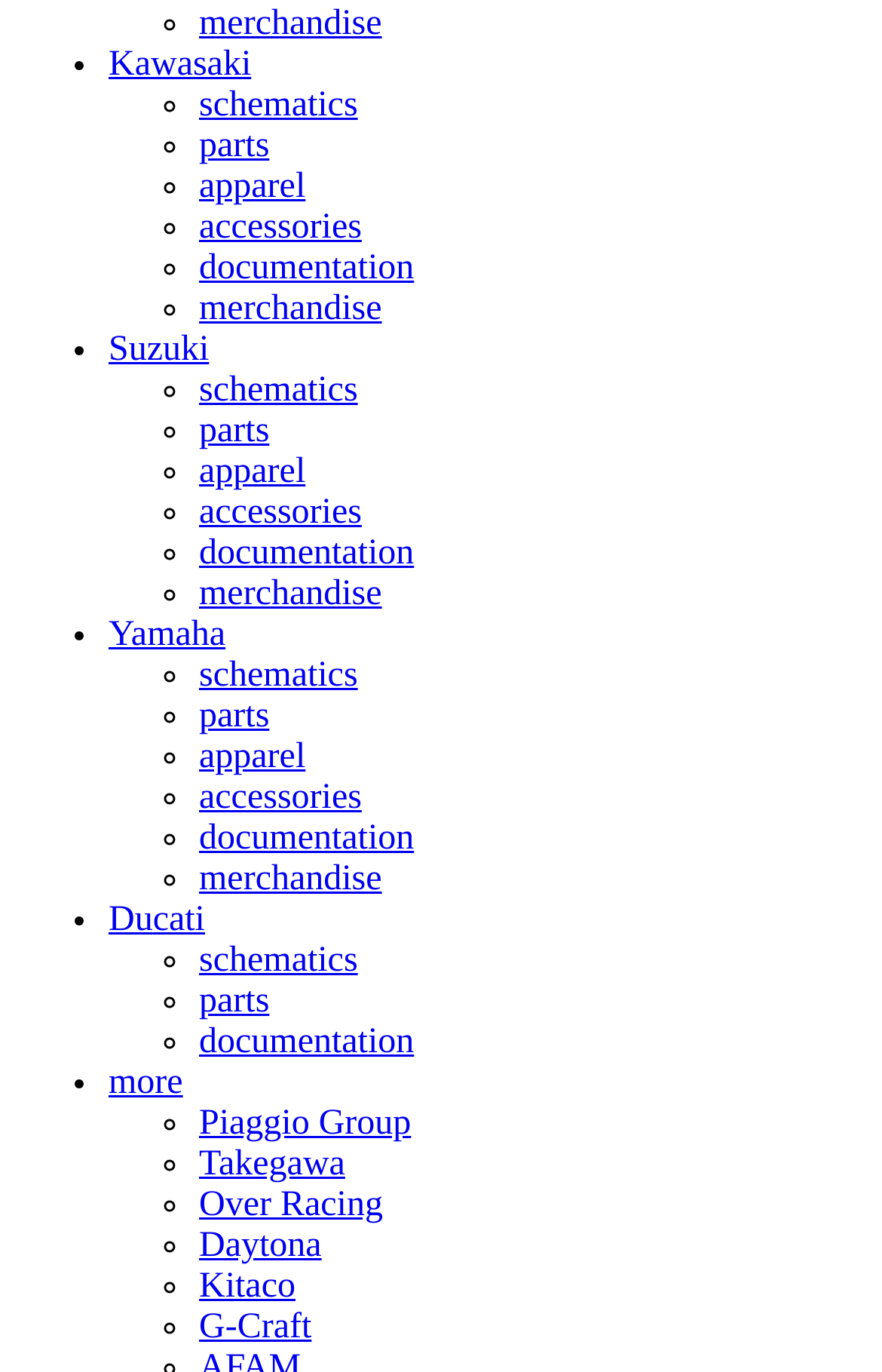Please specify the bounding box coordinates of the clickable section necessary to execute the following command: "Check PRIVACY POLICY".

None